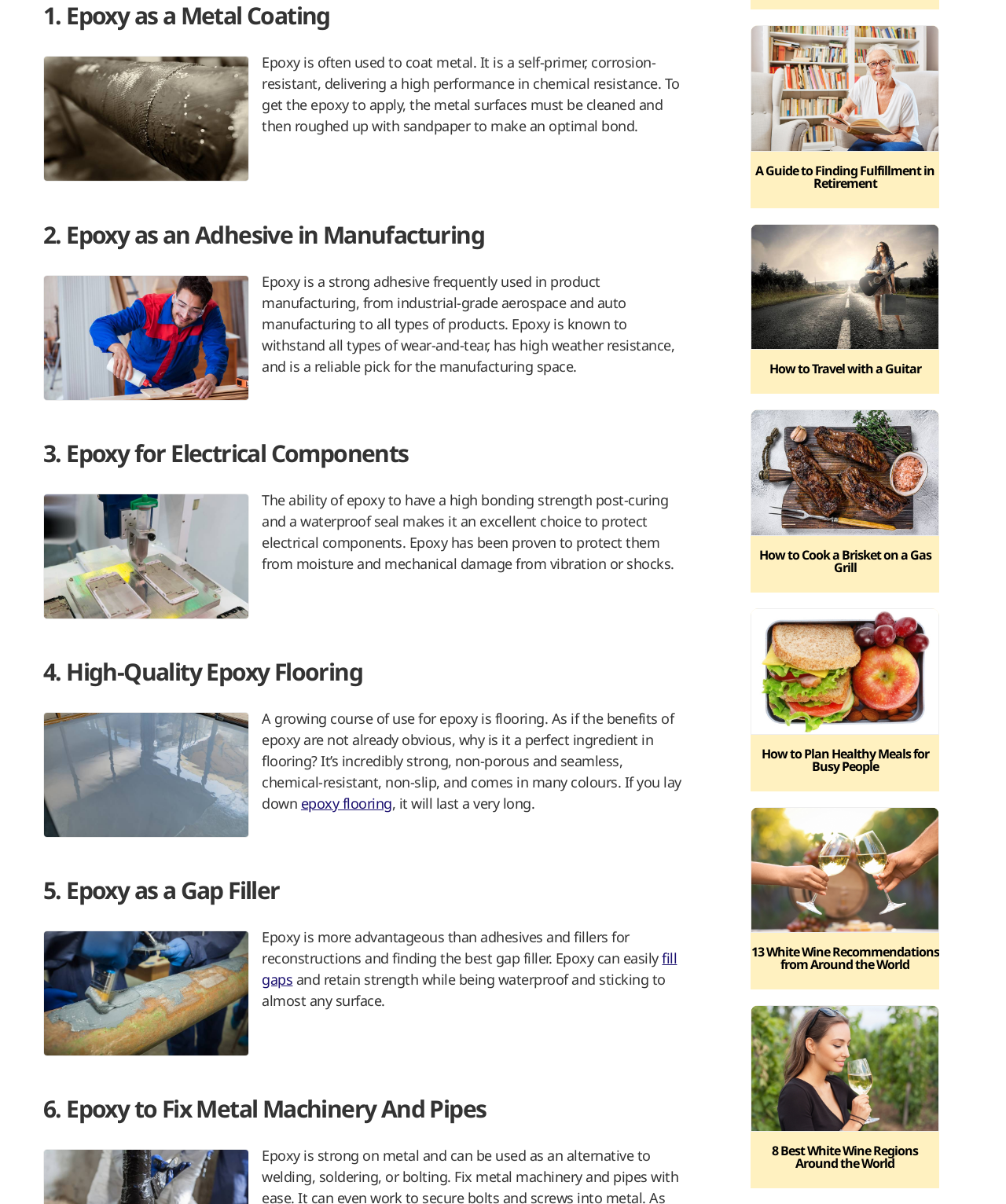Please locate the bounding box coordinates of the element that needs to be clicked to achieve the following instruction: "click the link to learn about epoxy flooring". The coordinates should be four float numbers between 0 and 1, i.e., [left, top, right, bottom].

[0.299, 0.659, 0.39, 0.675]